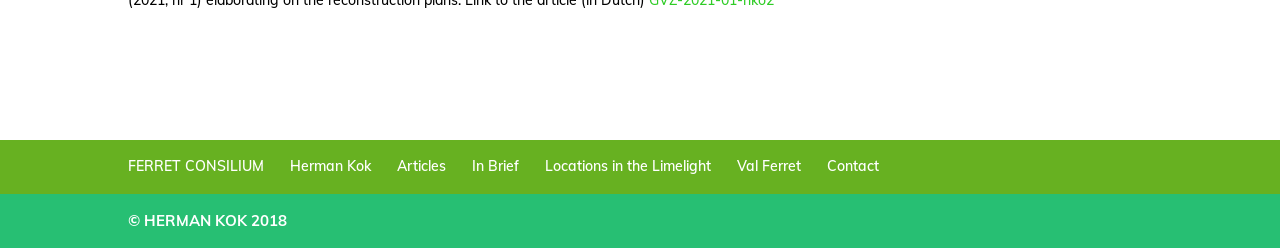Answer the question with a brief word or phrase:
What year is the copyright information for?

2018